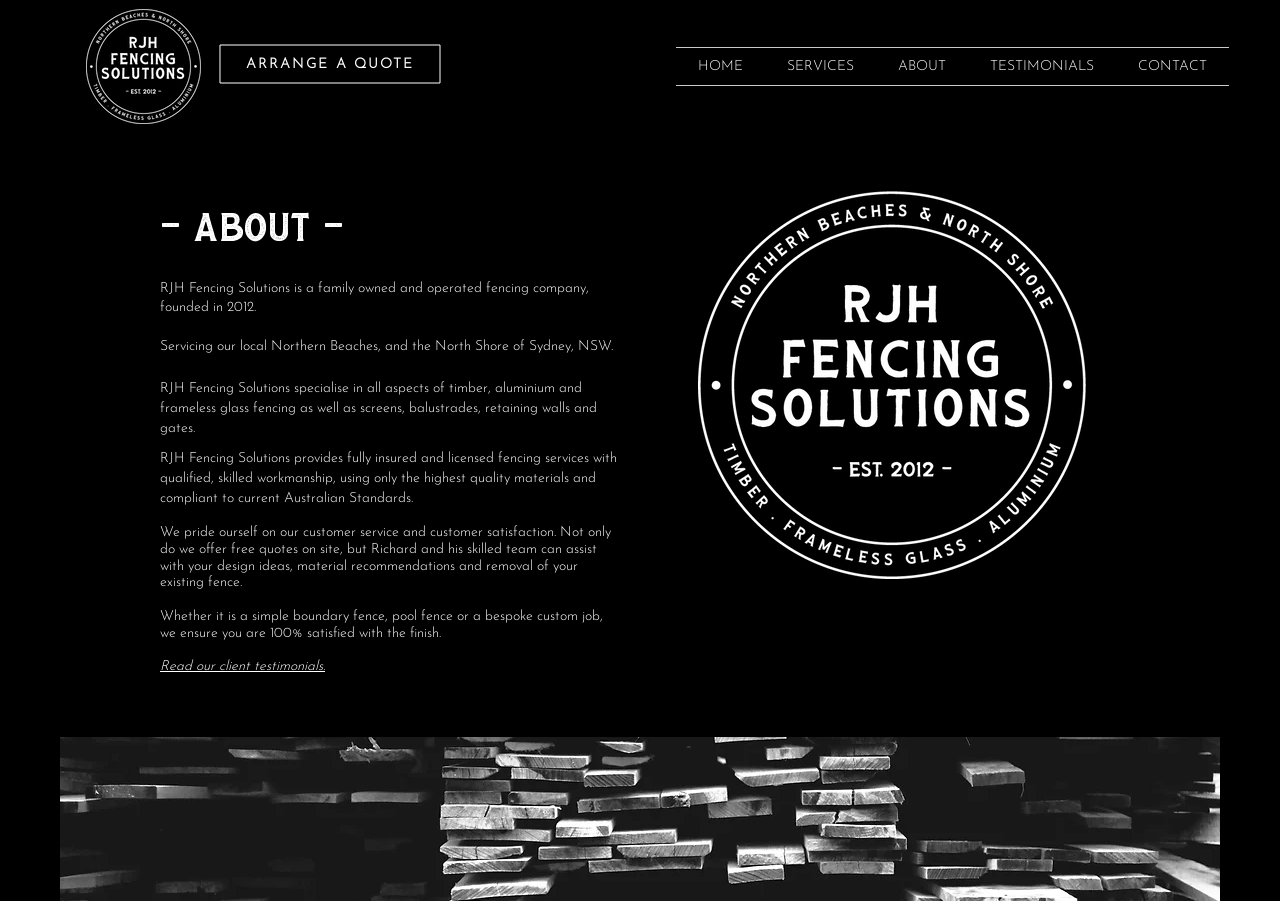Identify the bounding box coordinates for the element that needs to be clicked to fulfill this instruction: "Read more about 'SERVICES'". Provide the coordinates in the format of four float numbers between 0 and 1: [left, top, right, bottom].

[0.598, 0.053, 0.684, 0.094]